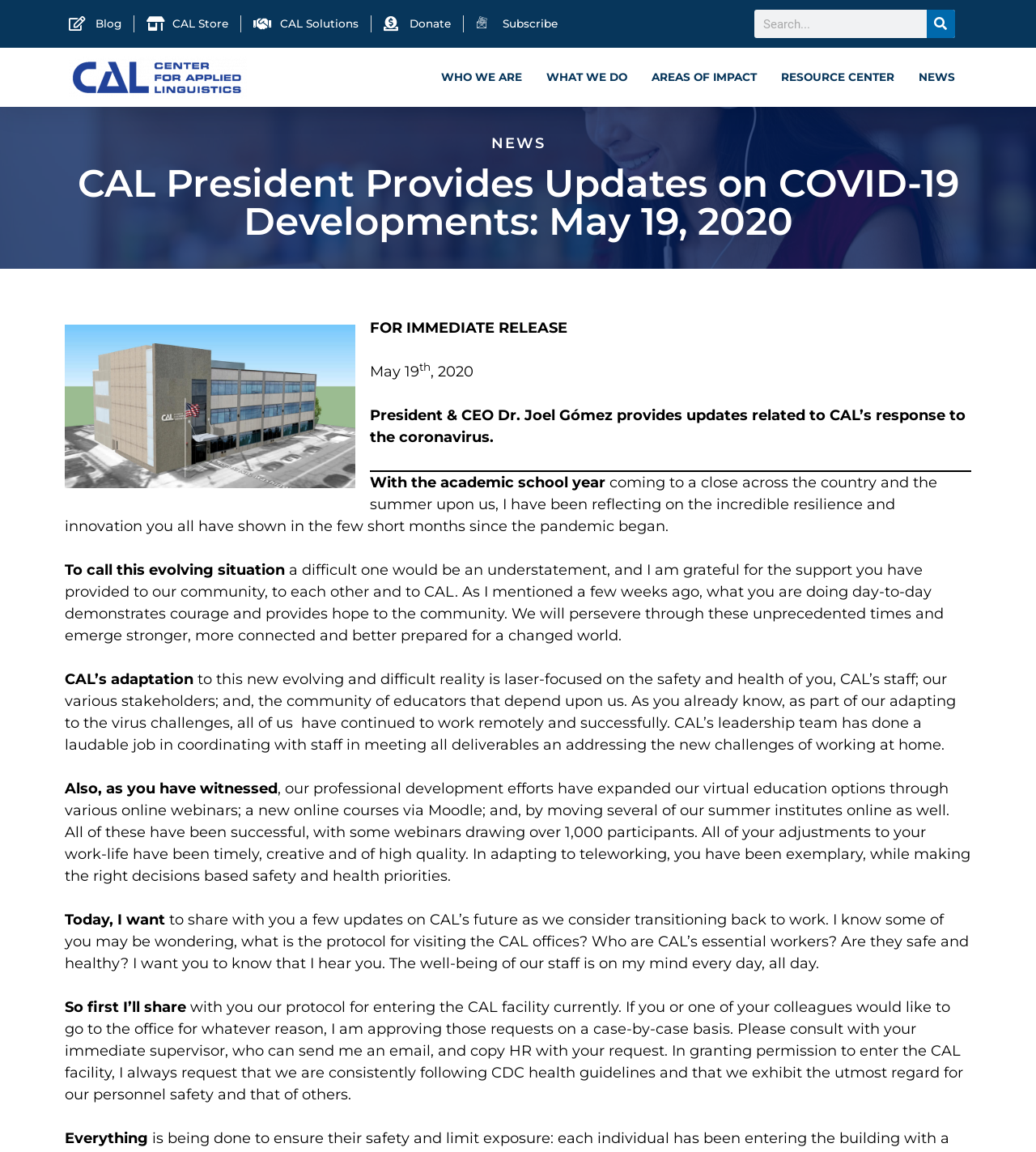Please identify the bounding box coordinates of the region to click in order to complete the task: "Click the 'YOU LIKE IT' link". The coordinates must be four float numbers between 0 and 1, specified as [left, top, right, bottom].

None